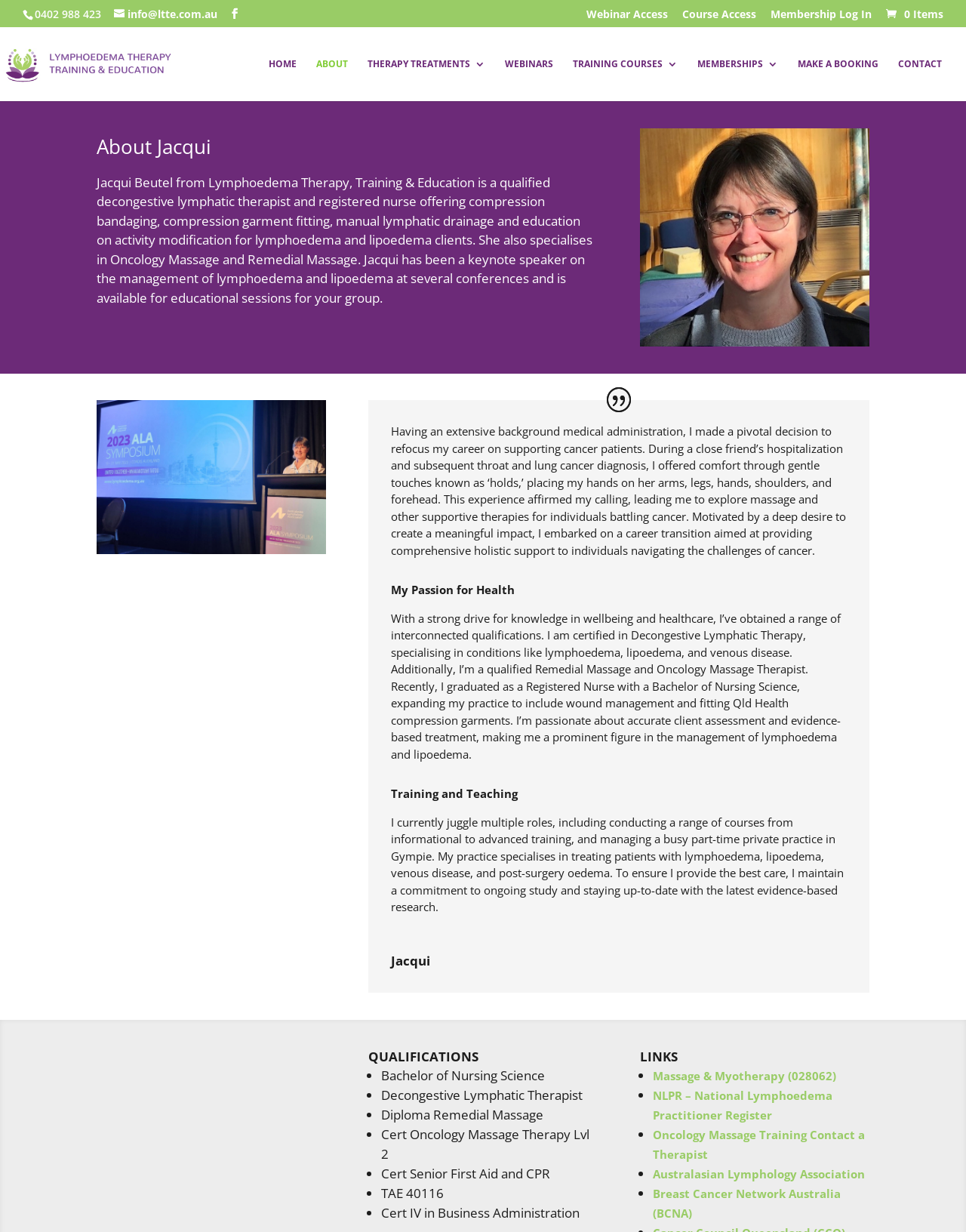Locate the bounding box coordinates of the element that should be clicked to execute the following instruction: "Click the 'CONTACT' link".

[0.93, 0.048, 0.975, 0.082]